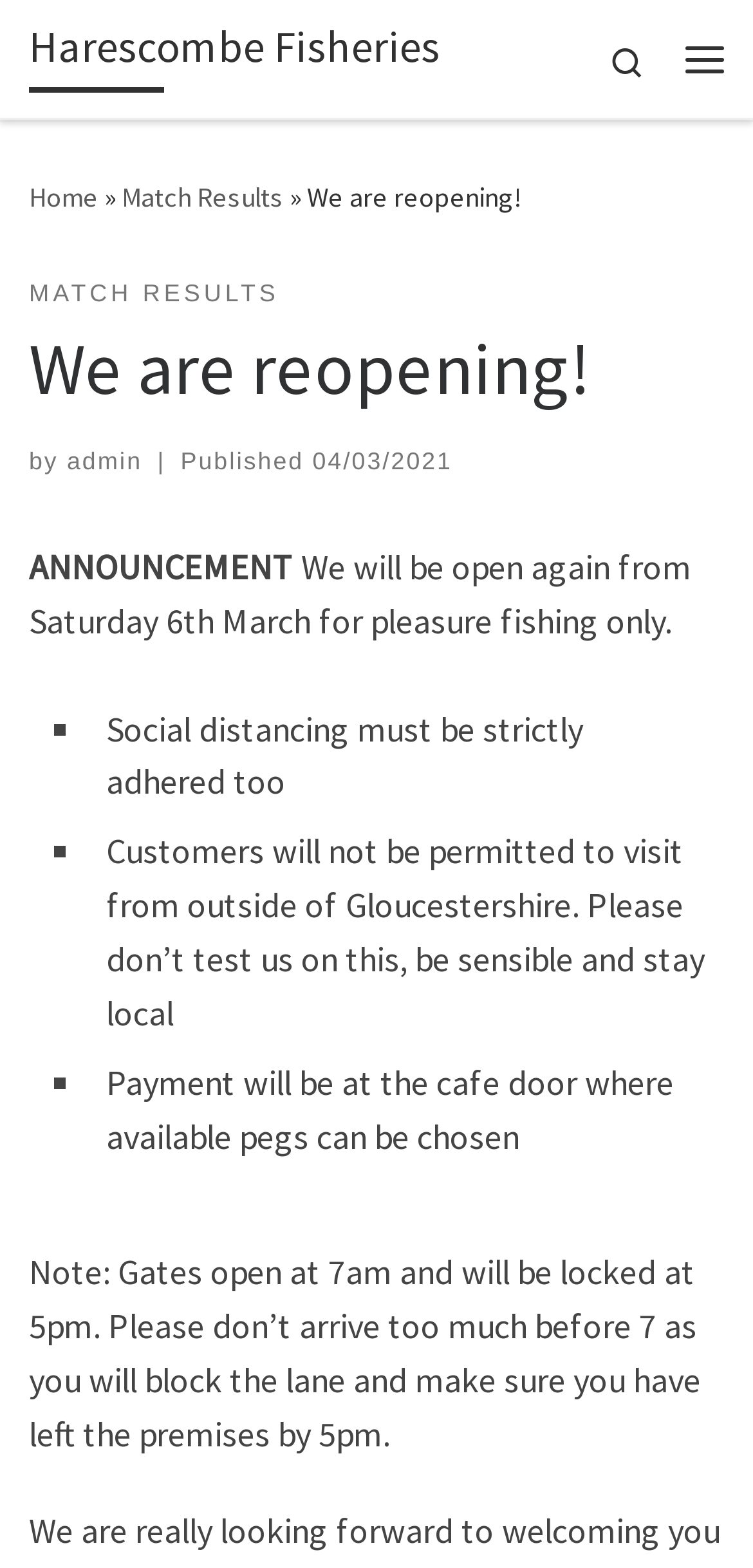What is the name of the fisheries?
Using the image, give a concise answer in the form of a single word or short phrase.

Harescombe Fisheries